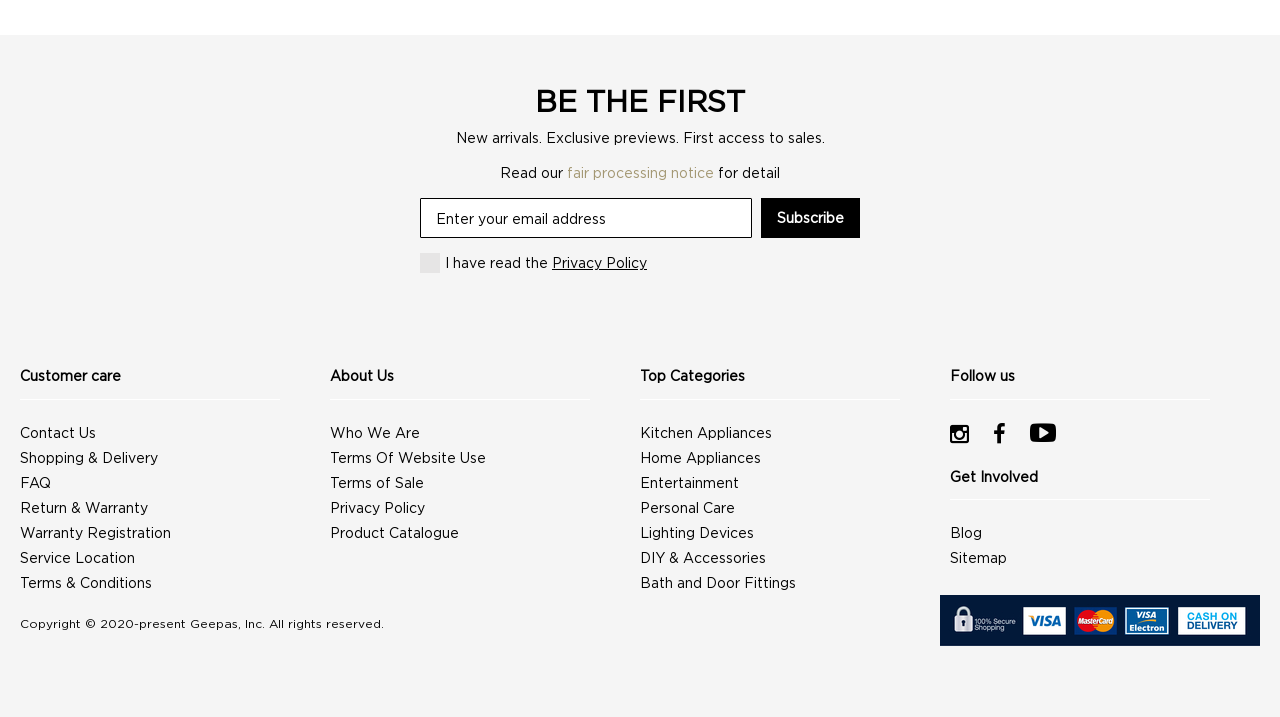Given the element description "Lighting Devices", identify the bounding box of the corresponding UI element.

[0.5, 0.732, 0.589, 0.753]